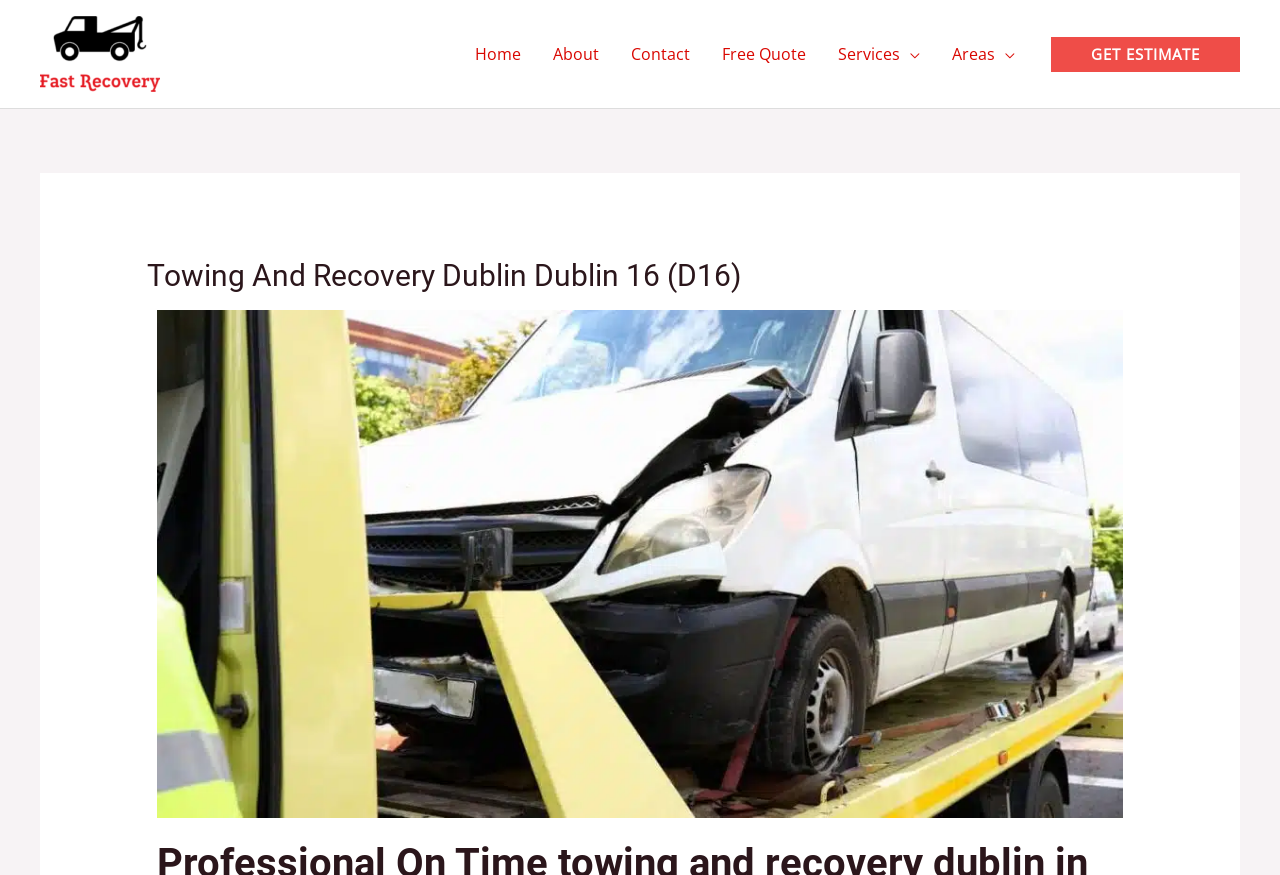What is the location of the company?
Please answer the question with as much detail and depth as you can.

I found this answer by looking at the header 'Towing And Recovery Dublin Dublin 16 (D16)' and the navigation link 'Areas' which suggests that the company operates in Dublin 16 (D16) area.